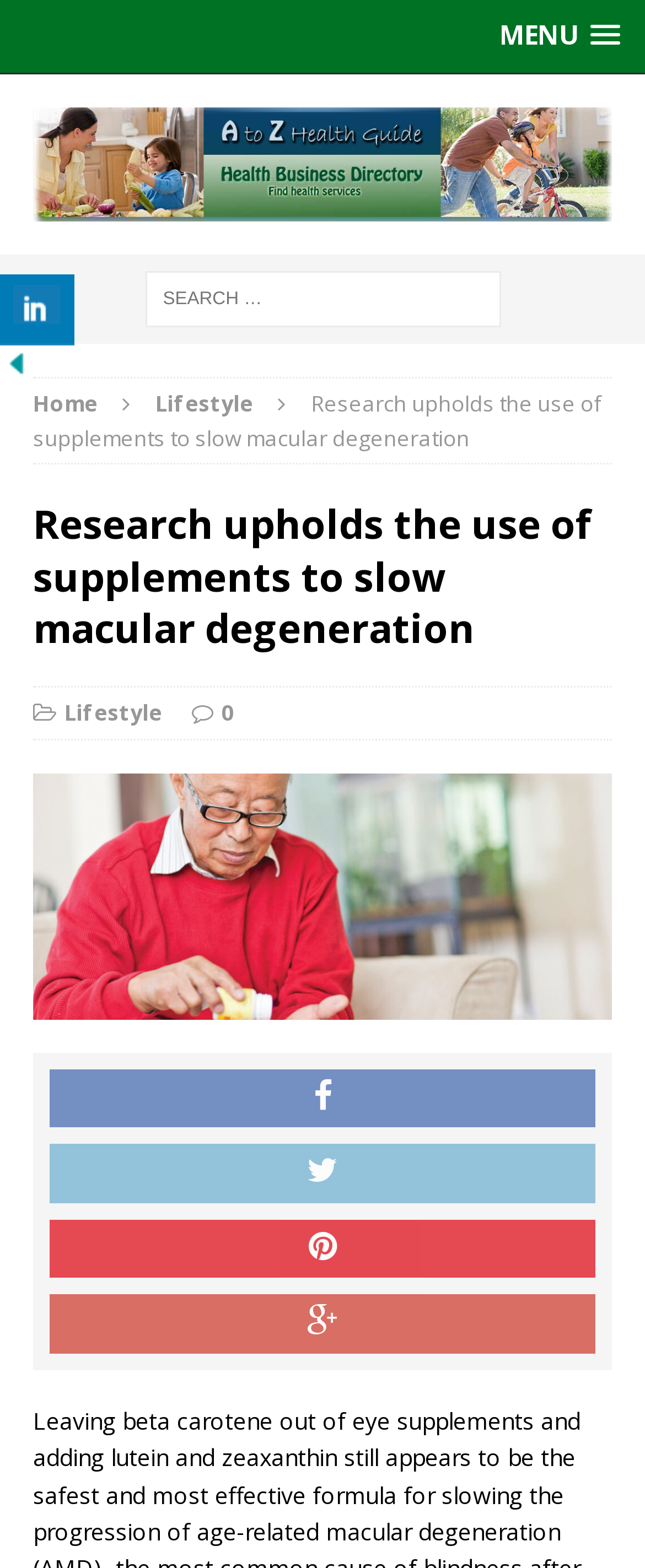Identify the headline of the webpage and generate its text content.

Research upholds the use of supplements to slow macular degeneration